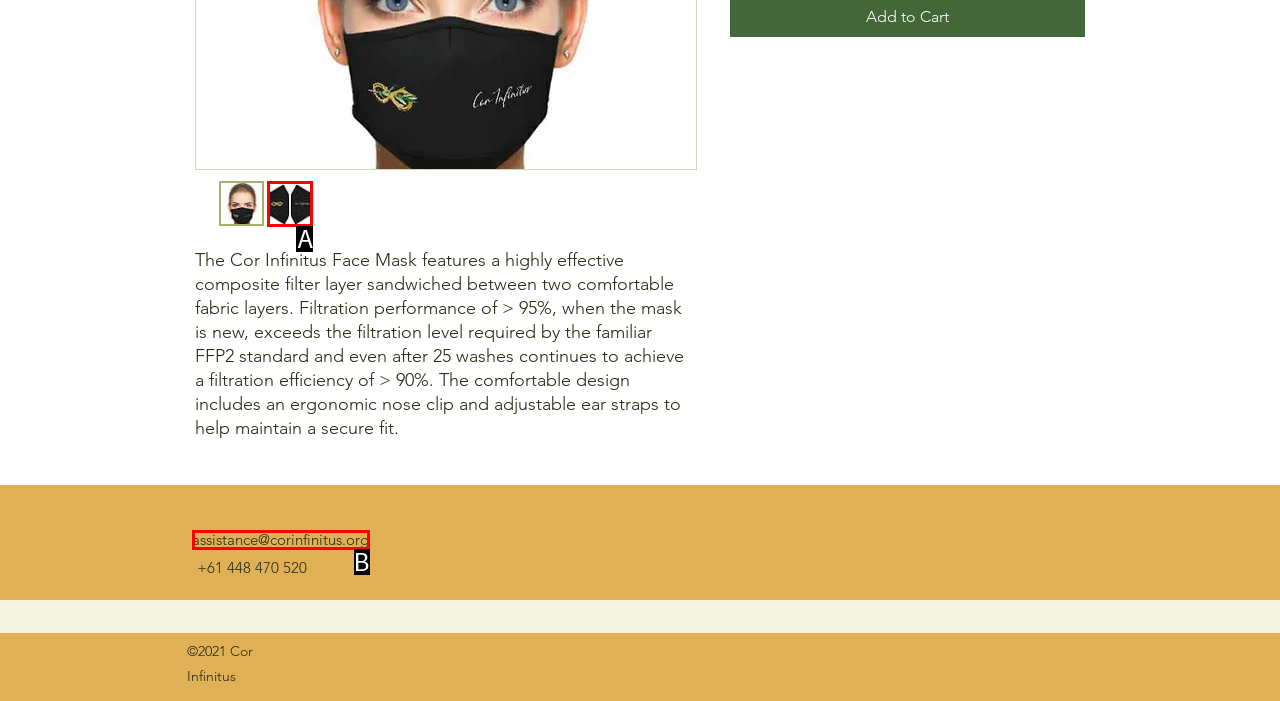Based on the description: assistance@corinfinitus.org, select the HTML element that fits best. Provide the letter of the matching option.

B